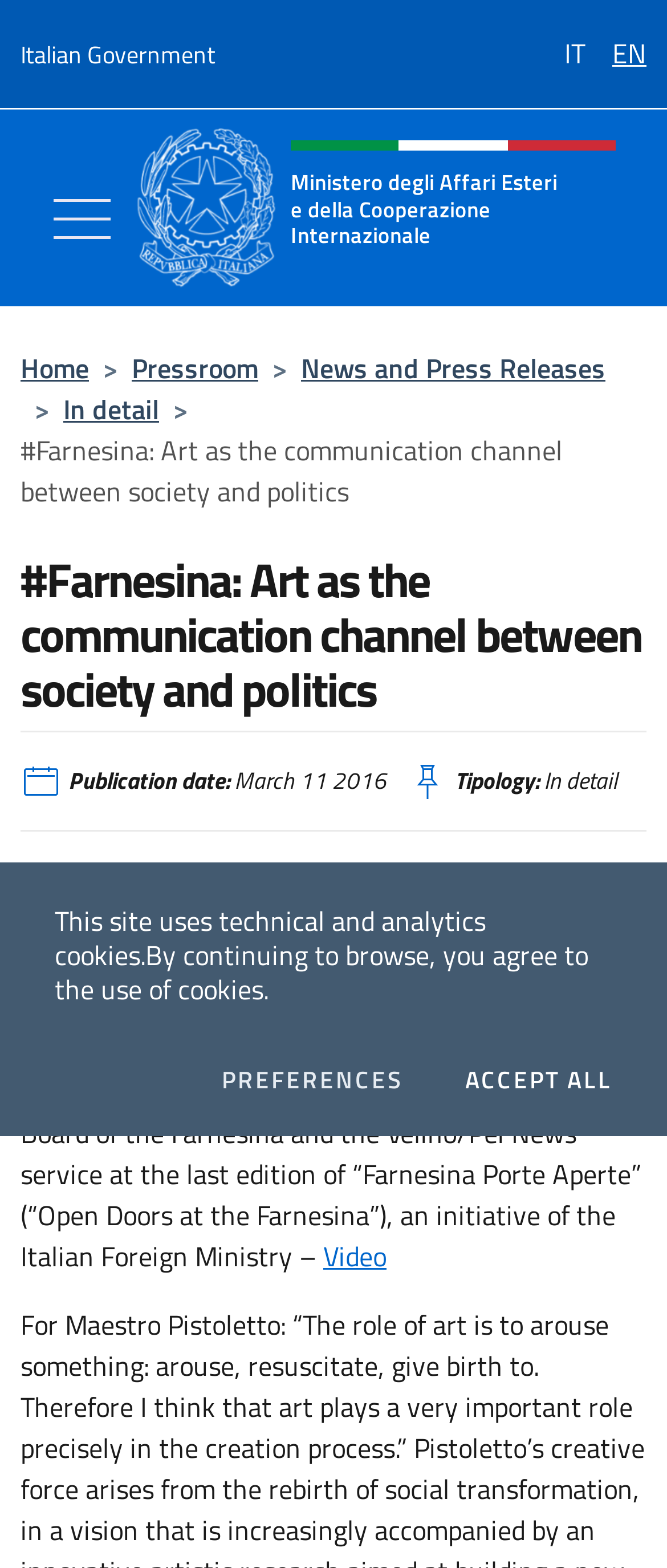Examine the image carefully and respond to the question with a detailed answer: 
What is the date of the news article?

I found the date of the news article by looking at the text 'Publication date: March 11 2016' which is located below the header.